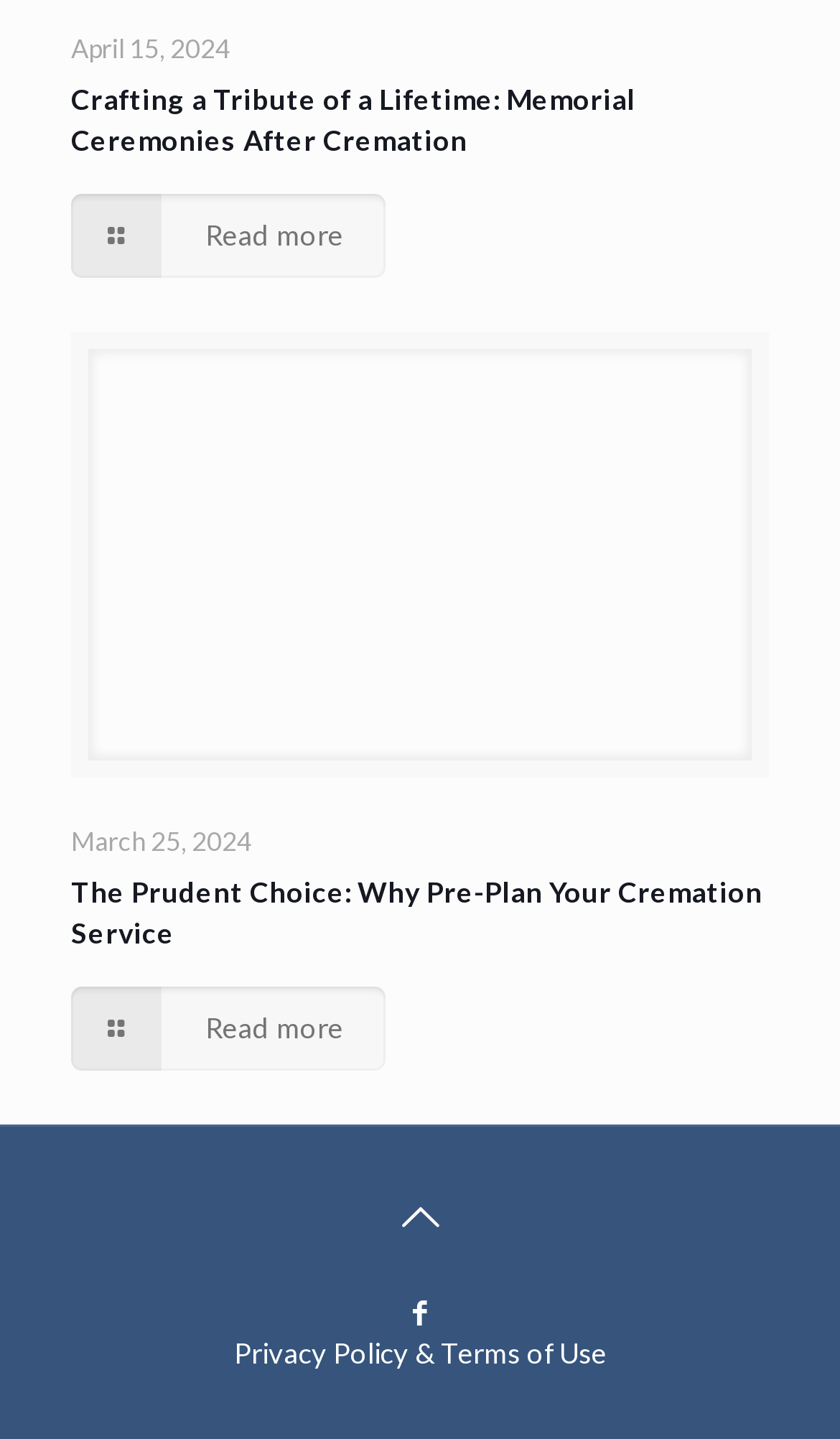Please identify the bounding box coordinates of the area that needs to be clicked to follow this instruction: "Read more about pre-planning cremation services".

[0.085, 0.608, 0.908, 0.66]